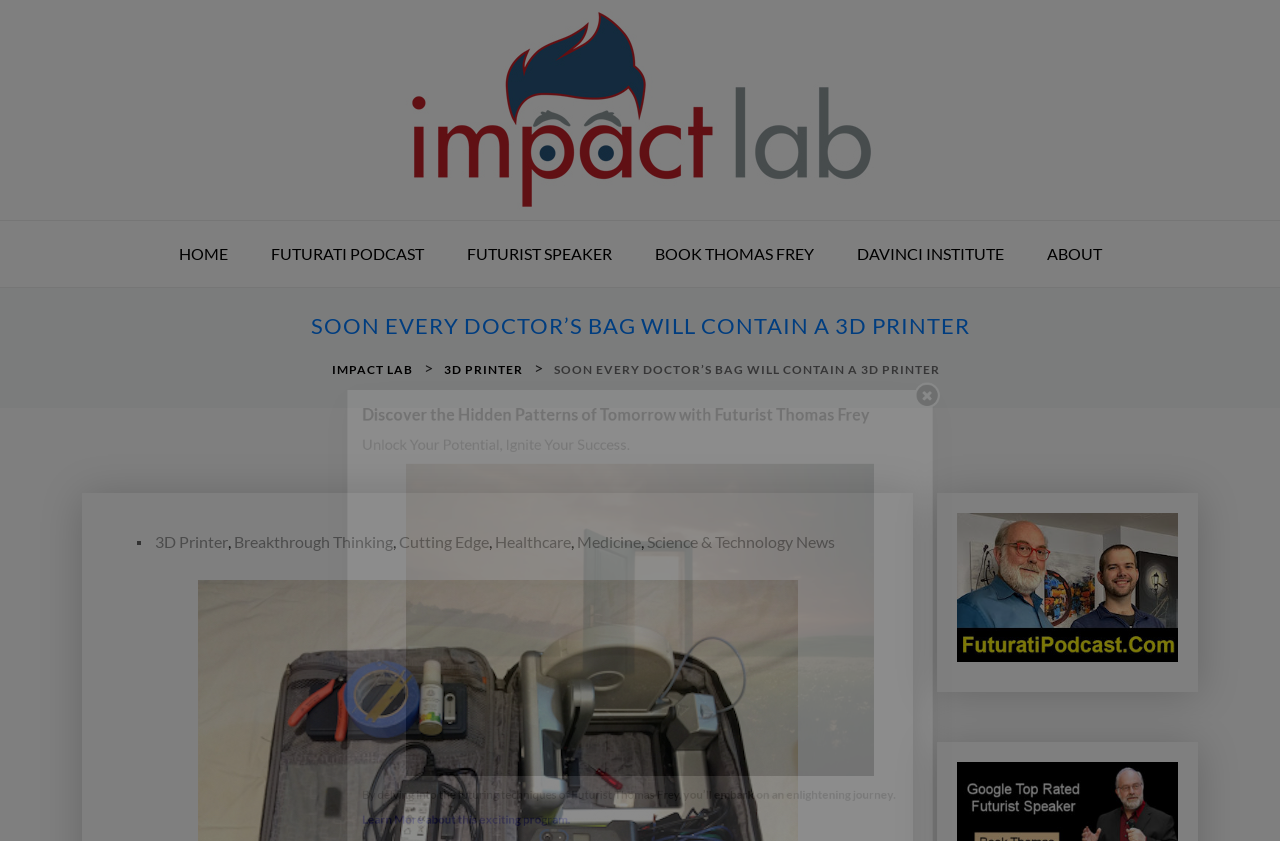Can you identify the bounding box coordinates of the clickable region needed to carry out this instruction: 'Click on the 'Minority groups sound alarm on AI, urge feds to protect ‘equity and civil rights’’ link'? The coordinates should be four float numbers within the range of 0 to 1, stated as [left, top, right, bottom].

None